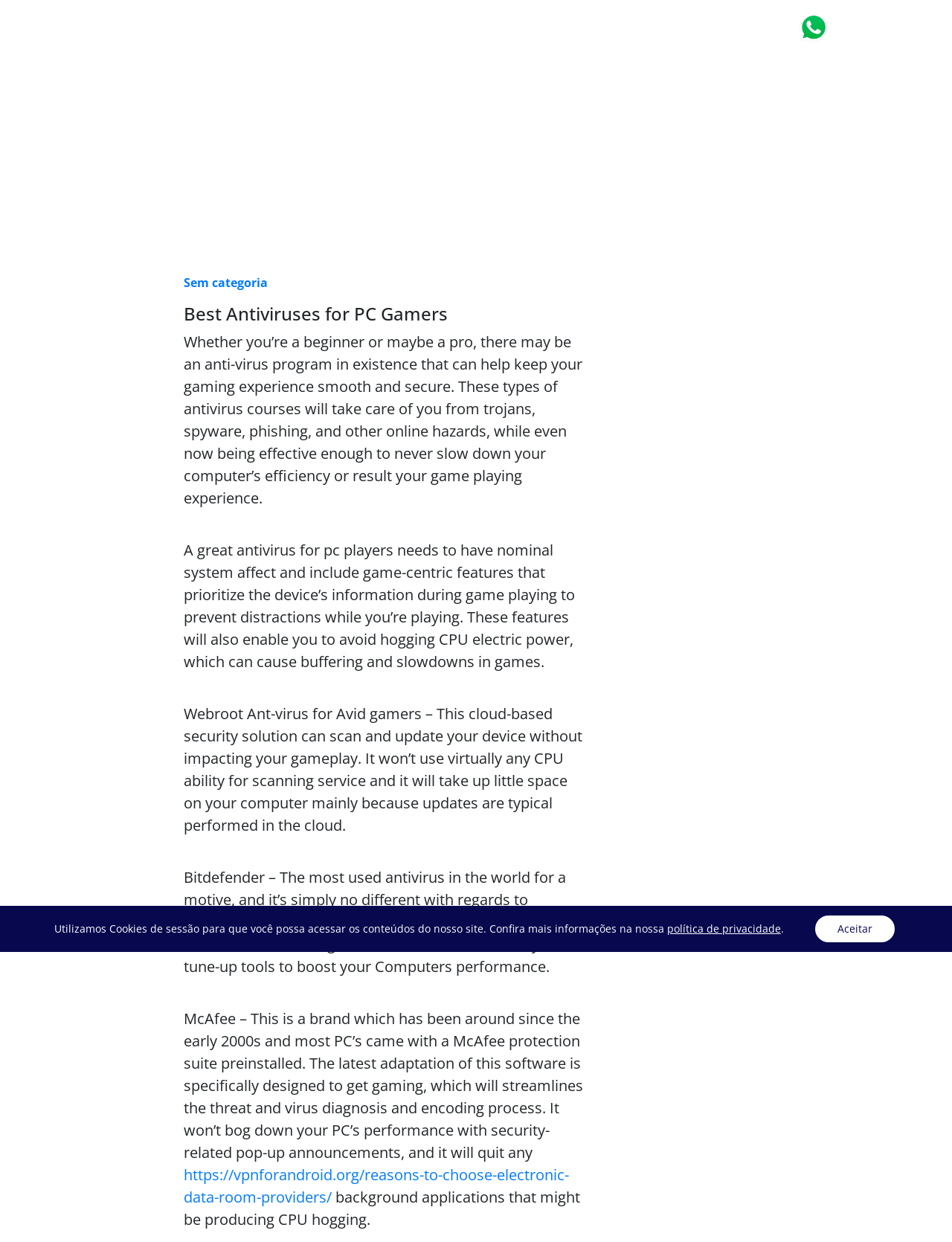Identify the bounding box of the UI element that matches this description: "política de privacidade".

[0.701, 0.742, 0.82, 0.753]